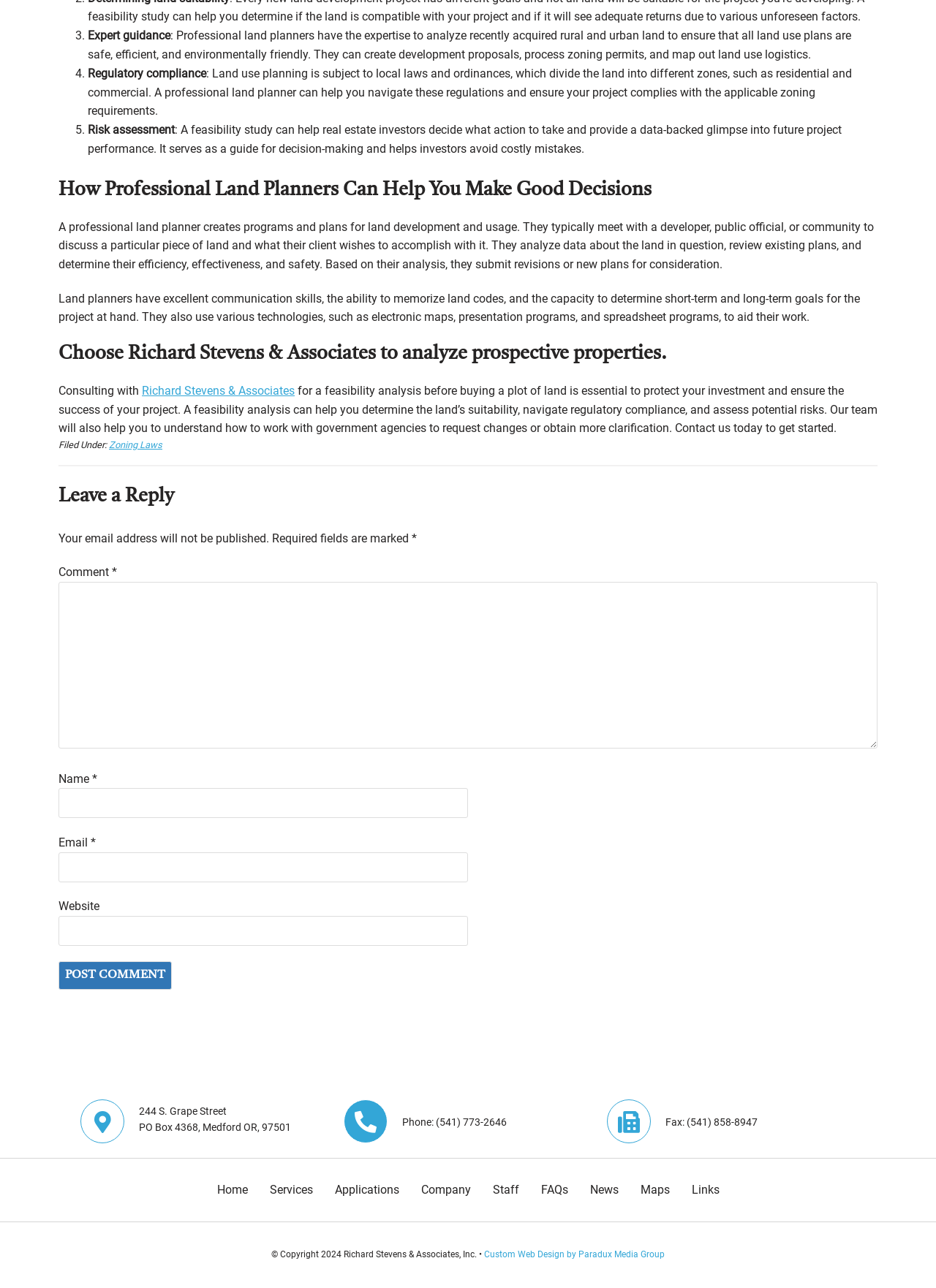Extract the bounding box for the UI element that matches this description: "parent_node: Website name="url"".

[0.062, 0.711, 0.5, 0.734]